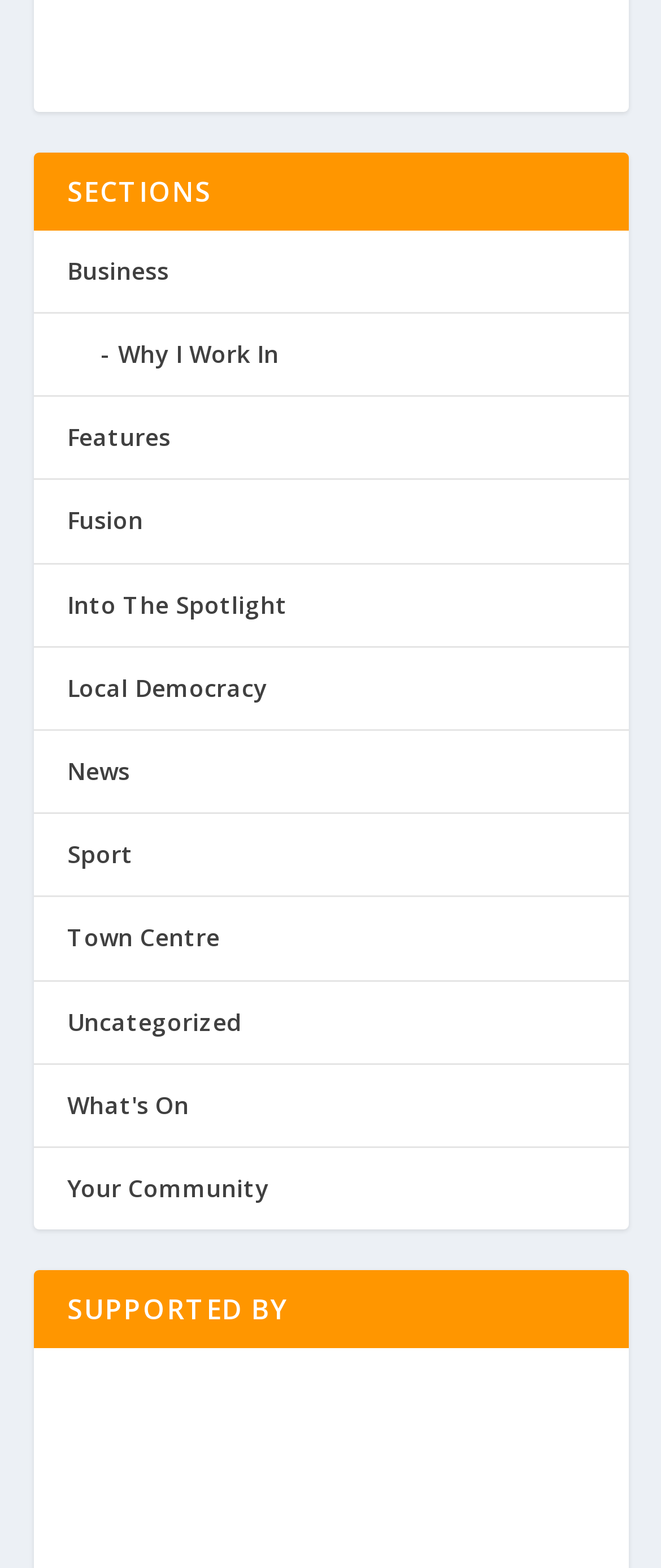Could you find the bounding box coordinates of the clickable area to complete this instruction: "explore Your Community"?

[0.101, 0.747, 0.406, 0.768]